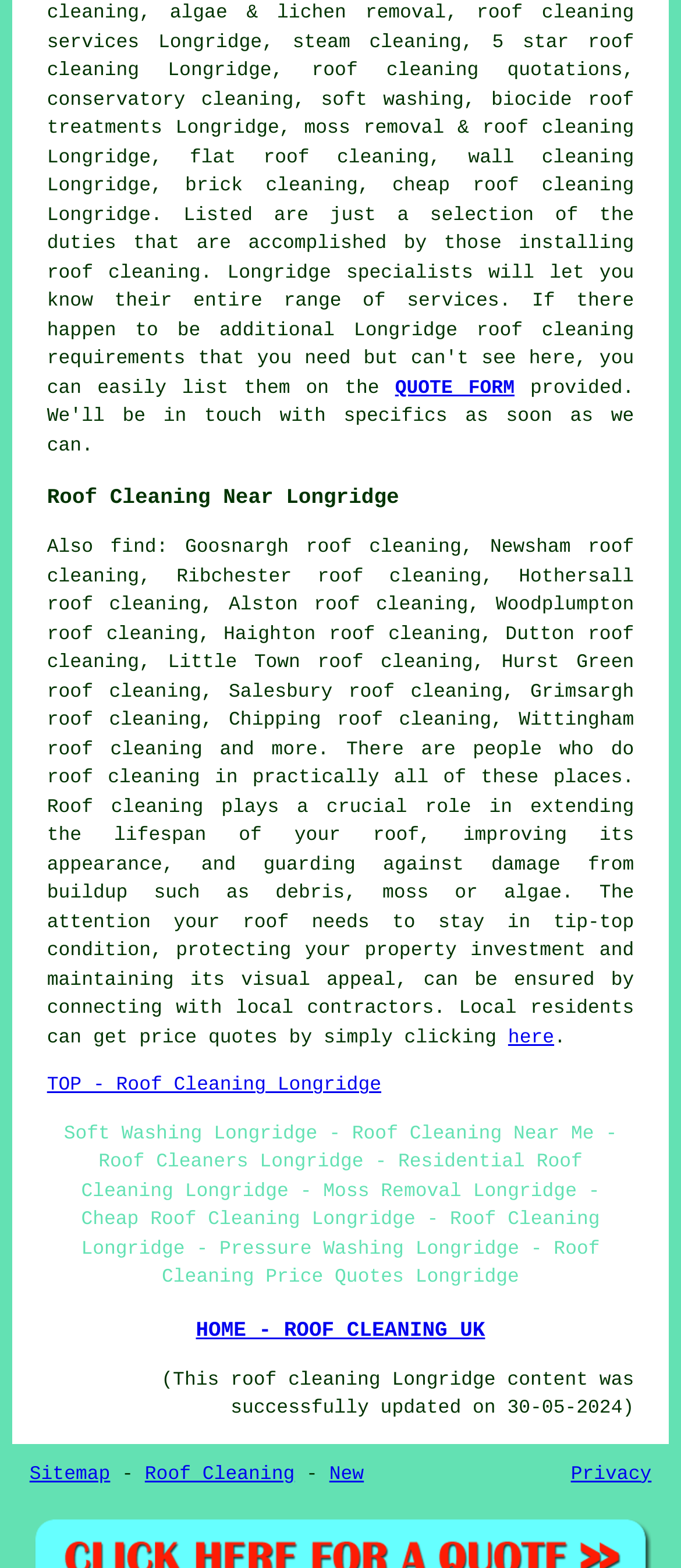Identify the bounding box coordinates of the section that should be clicked to achieve the task described: "Go to the top of the page".

[0.069, 0.686, 0.56, 0.7]